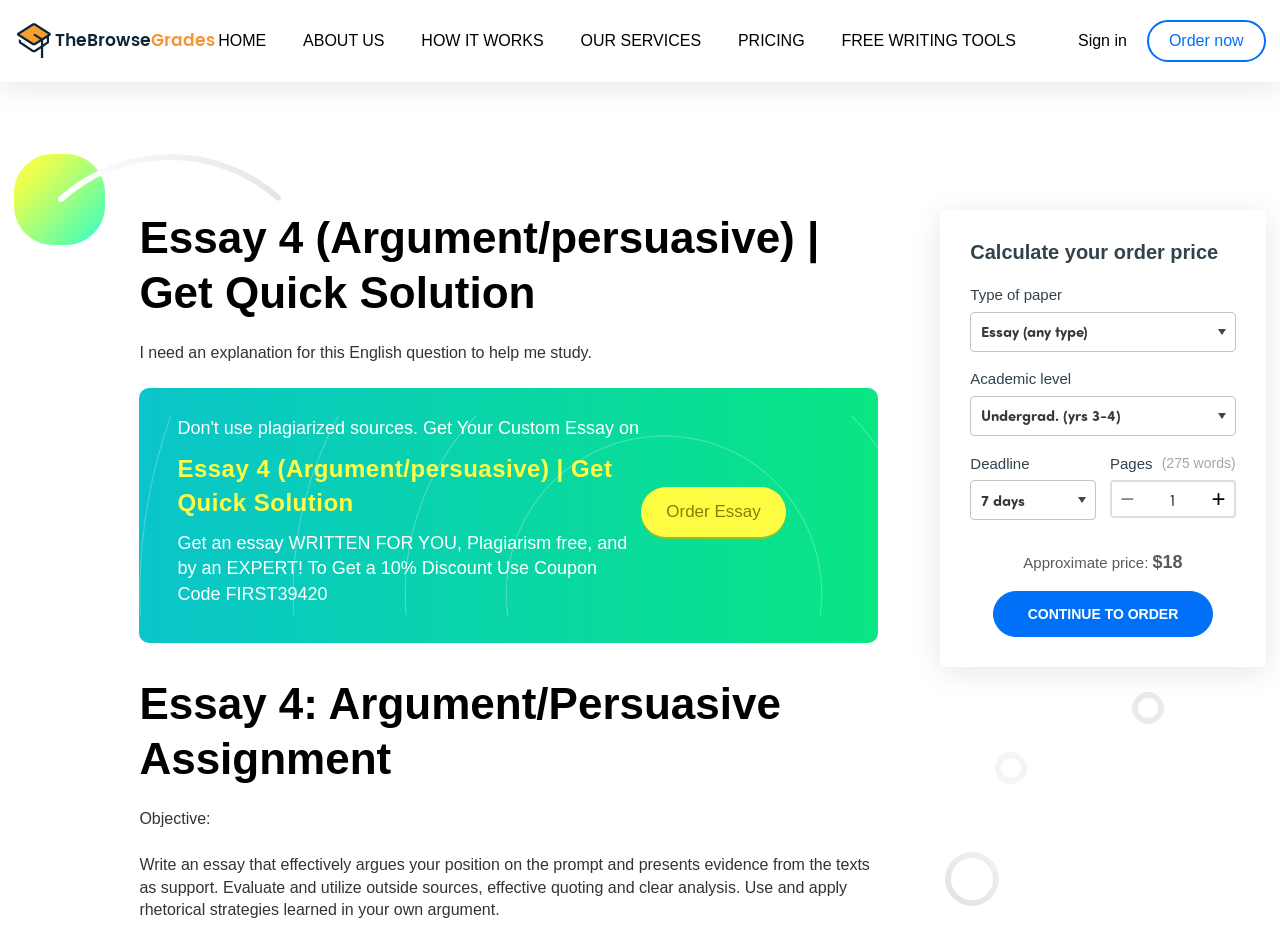Identify the first-level heading on the webpage and generate its text content.

Essay 4 (Argument/persuasive) | Get Quick Solution